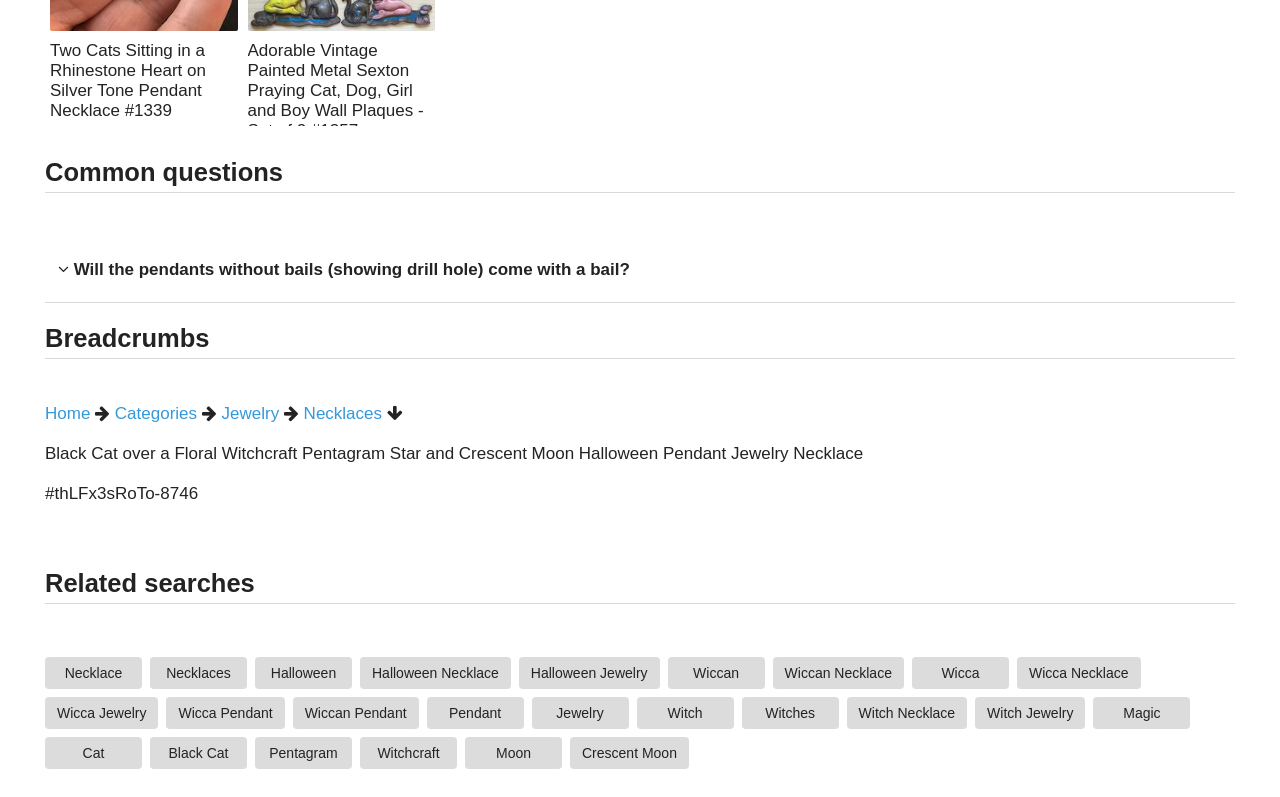Locate the bounding box coordinates of the area where you should click to accomplish the instruction: "Click on the 'Necklace' link".

[0.035, 0.825, 0.111, 0.865]